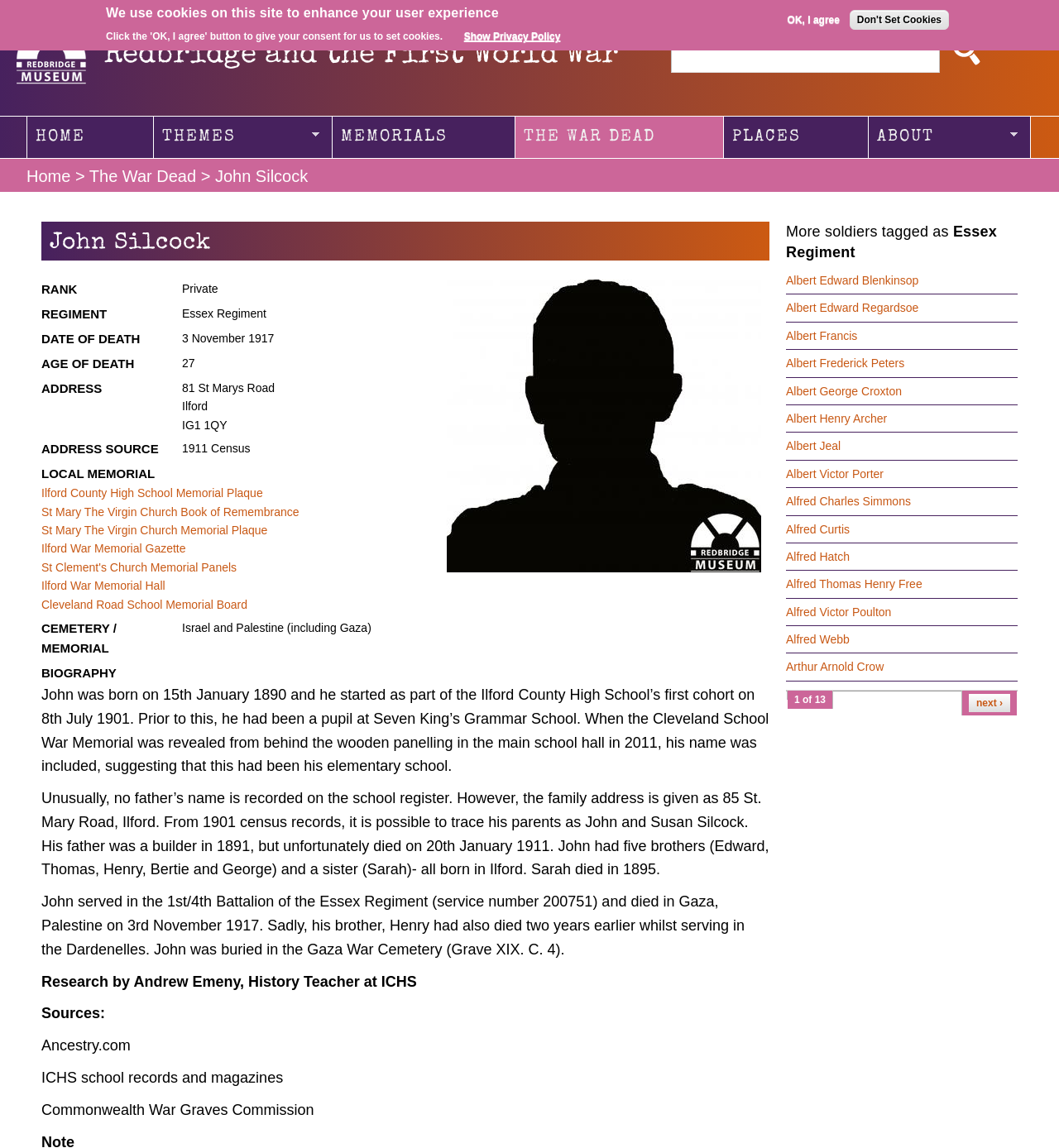Please indicate the bounding box coordinates of the element's region to be clicked to achieve the instruction: "Search this website". Provide the coordinates as four float numbers between 0 and 1, i.e., [left, top, right, bottom].

None